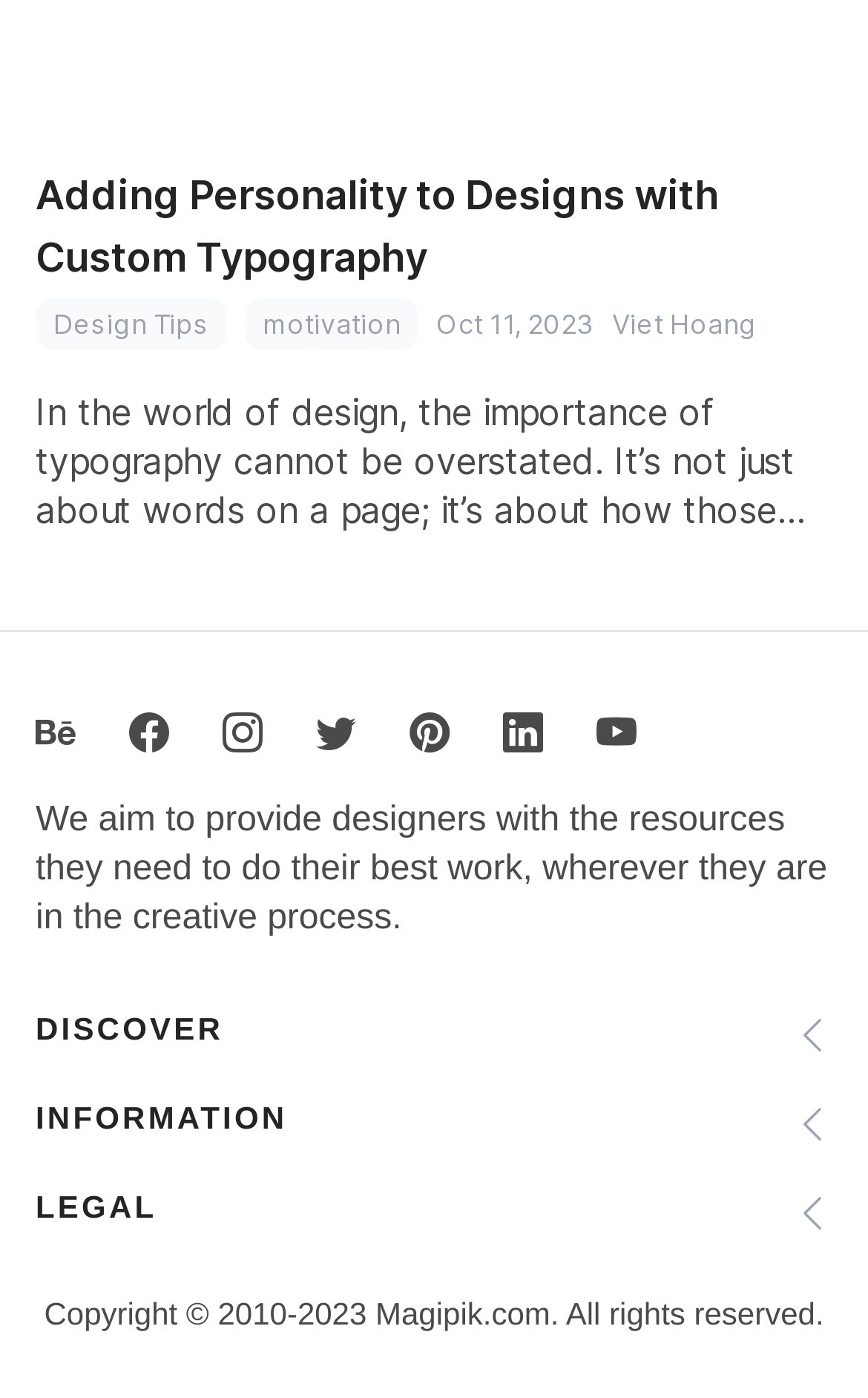Please provide a comprehensive answer to the question based on the screenshot: How many categories are there in the 'DISCOVER' section?

I counted the number of categories in the 'DISCOVER' section by looking at the links below the 'DISCOVER' heading. There are 4 categories in total: 'Free vectors', 'Trending vectors', 'Recent uploaded', and 'Editor picked'.